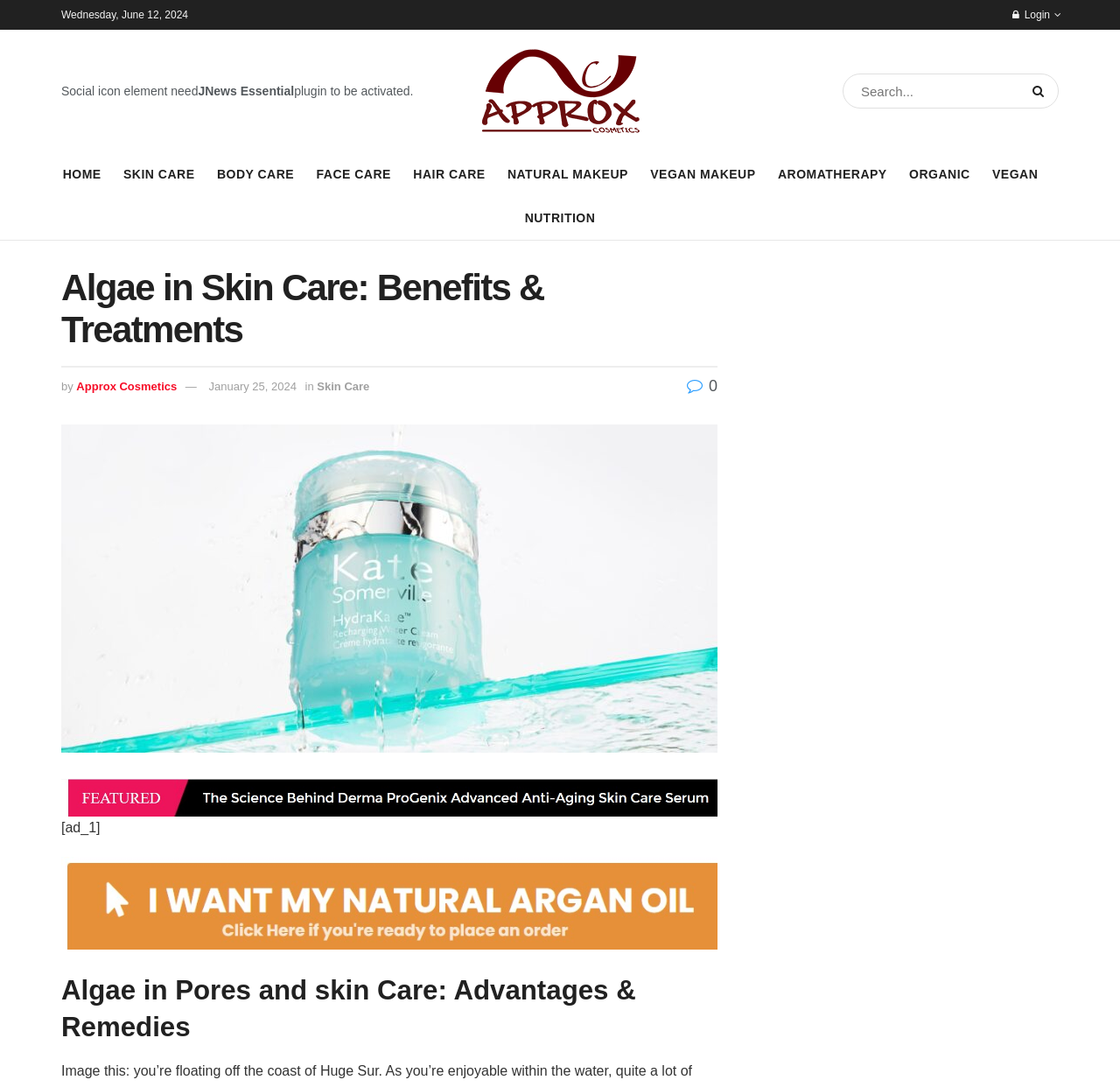Show the bounding box coordinates of the region that should be clicked to follow the instruction: "Search for a keyword."

[0.752, 0.068, 0.945, 0.1]